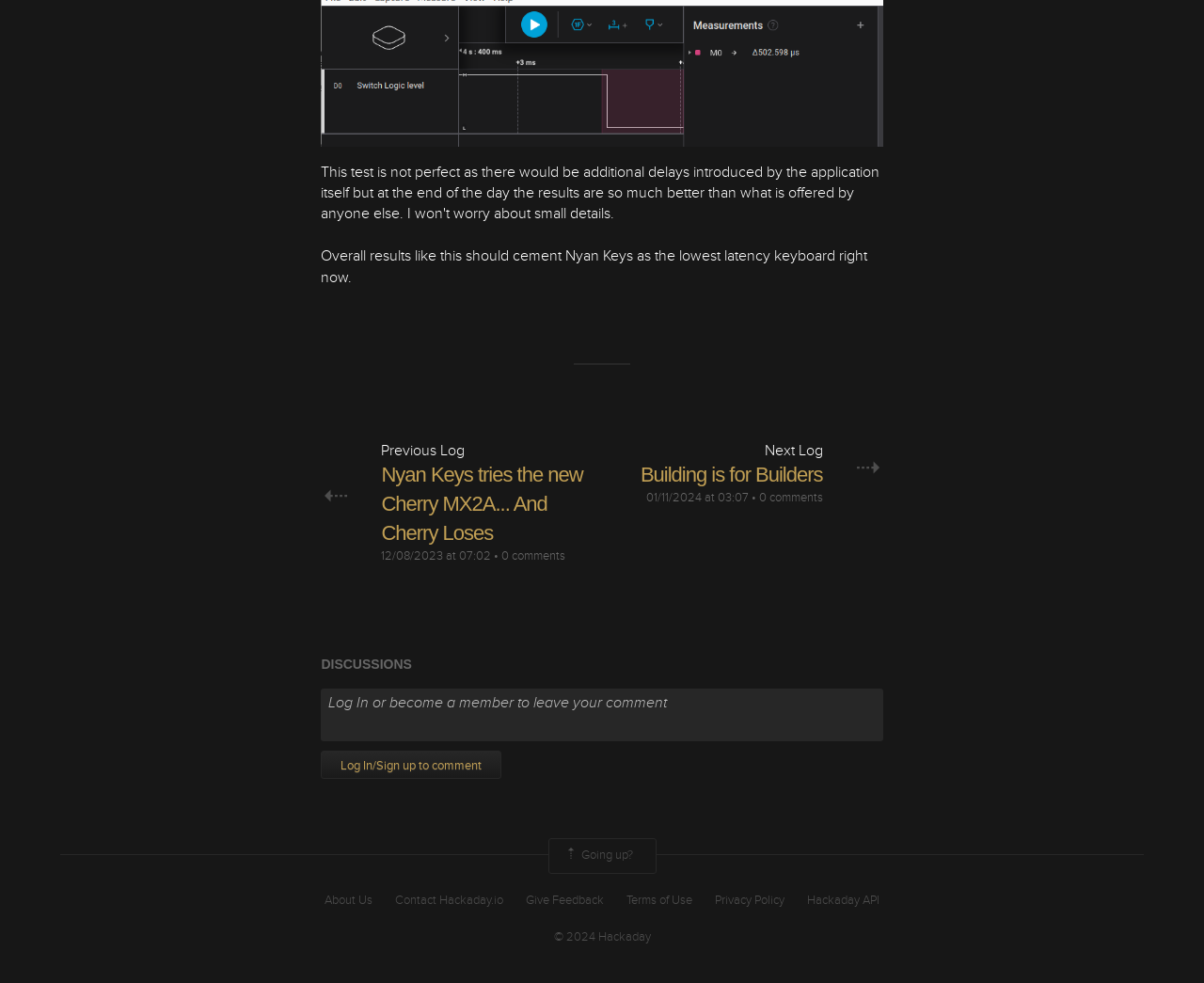Please determine the bounding box of the UI element that matches this description: Privacy Policy. The coordinates should be given as (top-left x, top-left y, bottom-right x, bottom-right y), with all values between 0 and 1.

[0.594, 0.908, 0.652, 0.925]